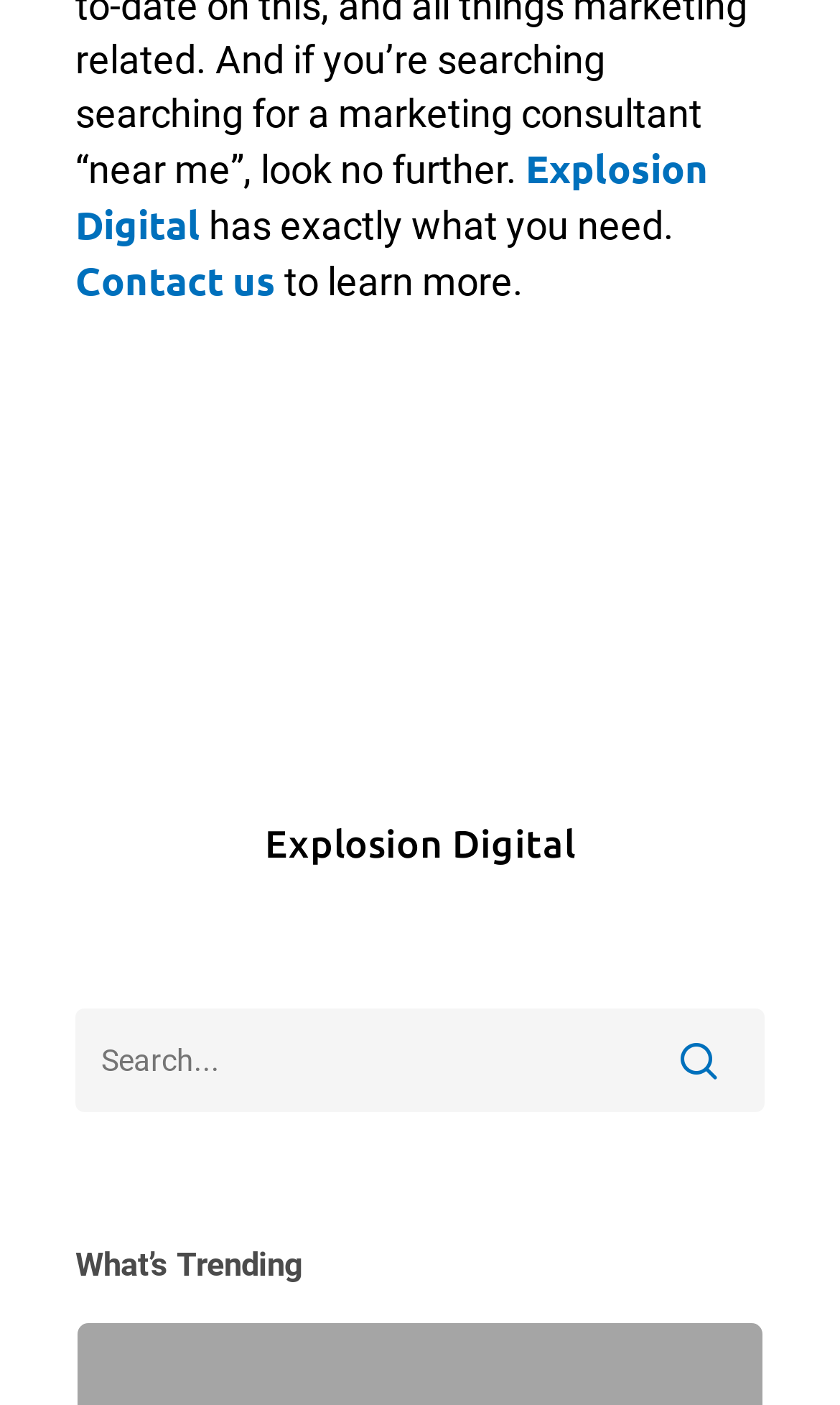Is there an image on the page? Based on the screenshot, please respond with a single word or phrase.

Yes